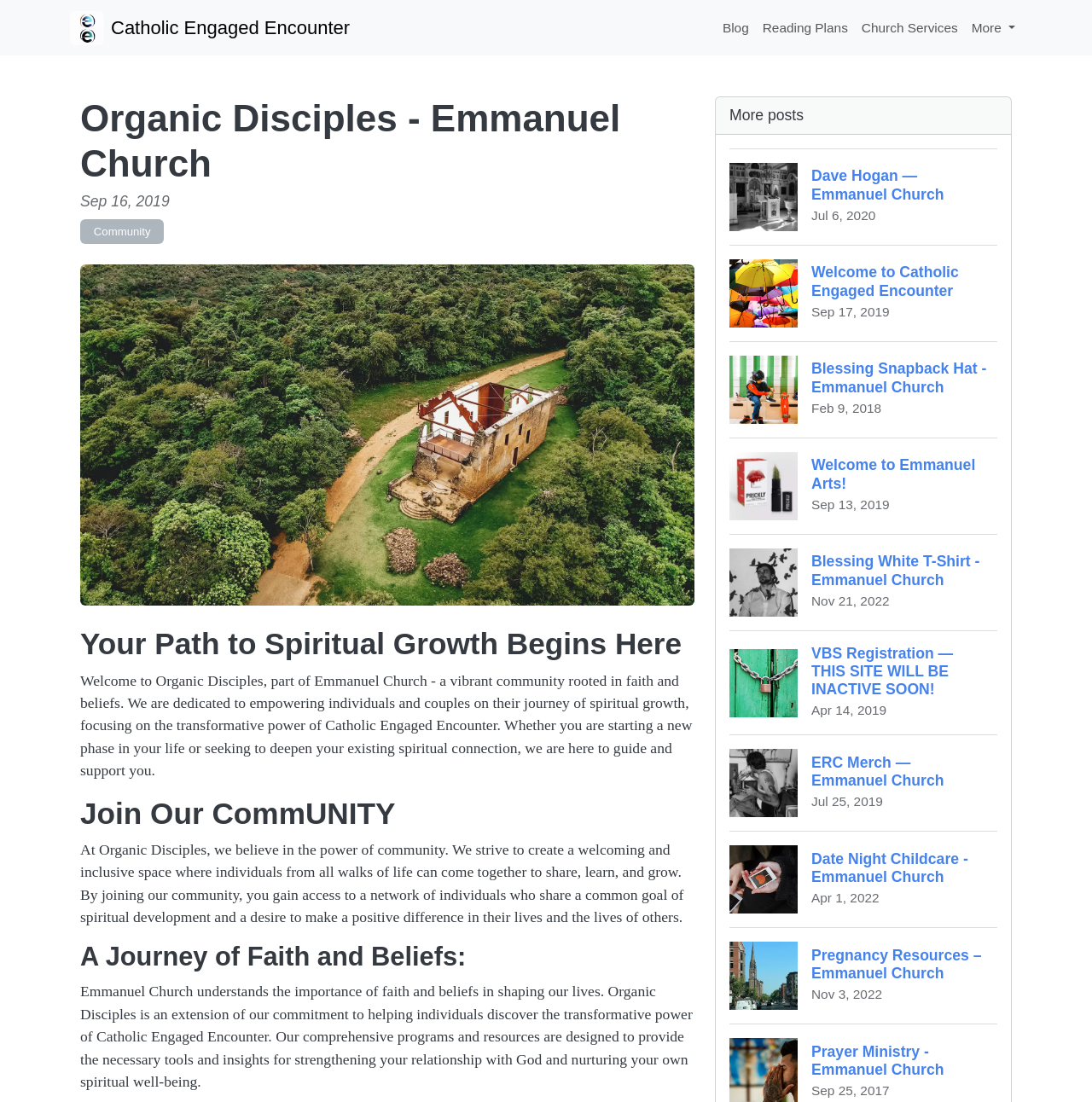What is the name of the church?
Offer a detailed and exhaustive answer to the question.

The name of the church can be found in the logo link at the top left corner of the webpage, which says 'Logo Catholic Engaged Encounter'. Additionally, the heading 'Organic Disciples - Emmanuel Church' also confirms the name of the church.